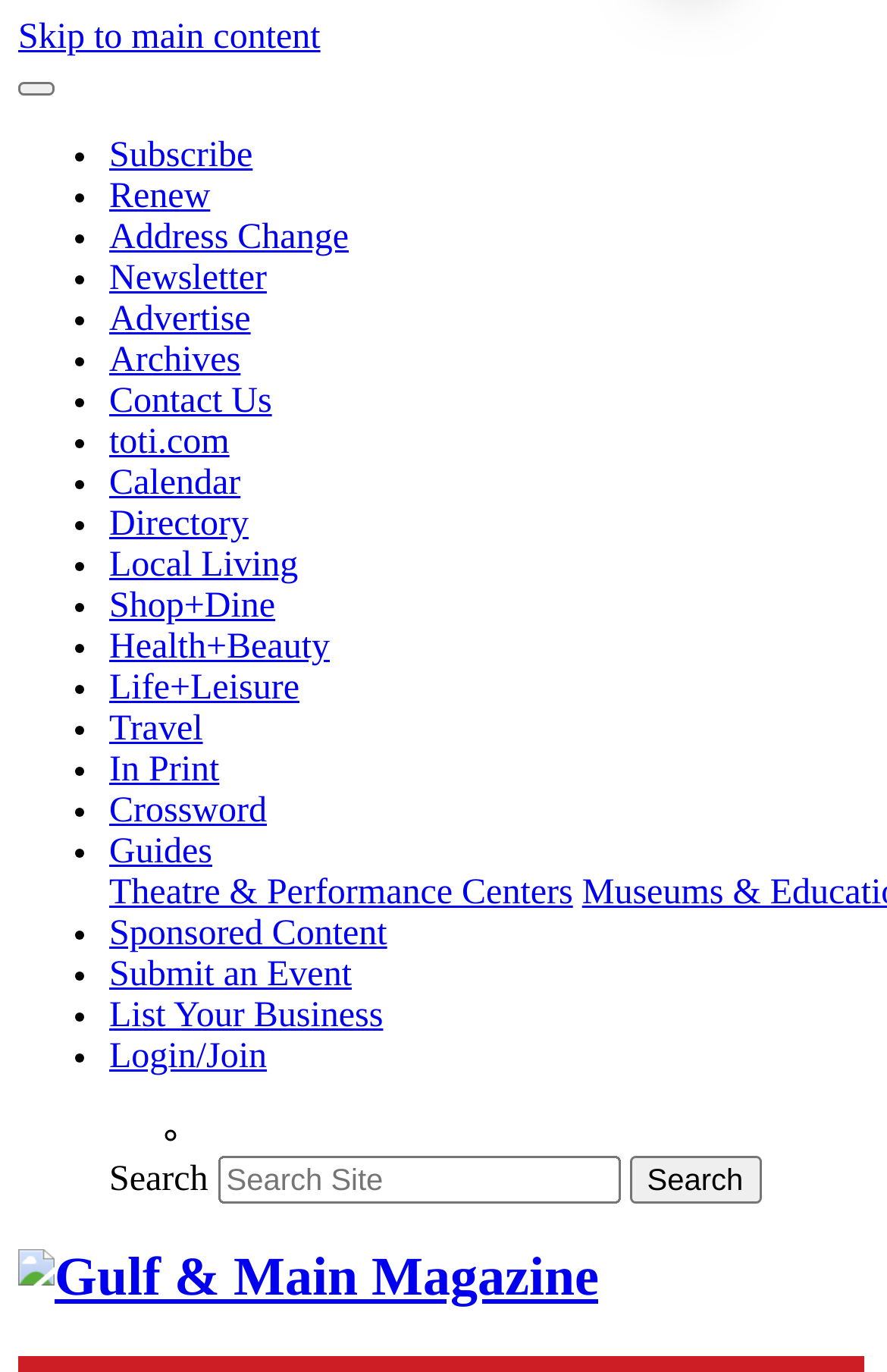Find the bounding box coordinates of the clickable region needed to perform the following instruction: "Login/Join". The coordinates should be provided as four float numbers between 0 and 1, i.e., [left, top, right, bottom].

[0.123, 0.756, 0.301, 0.784]